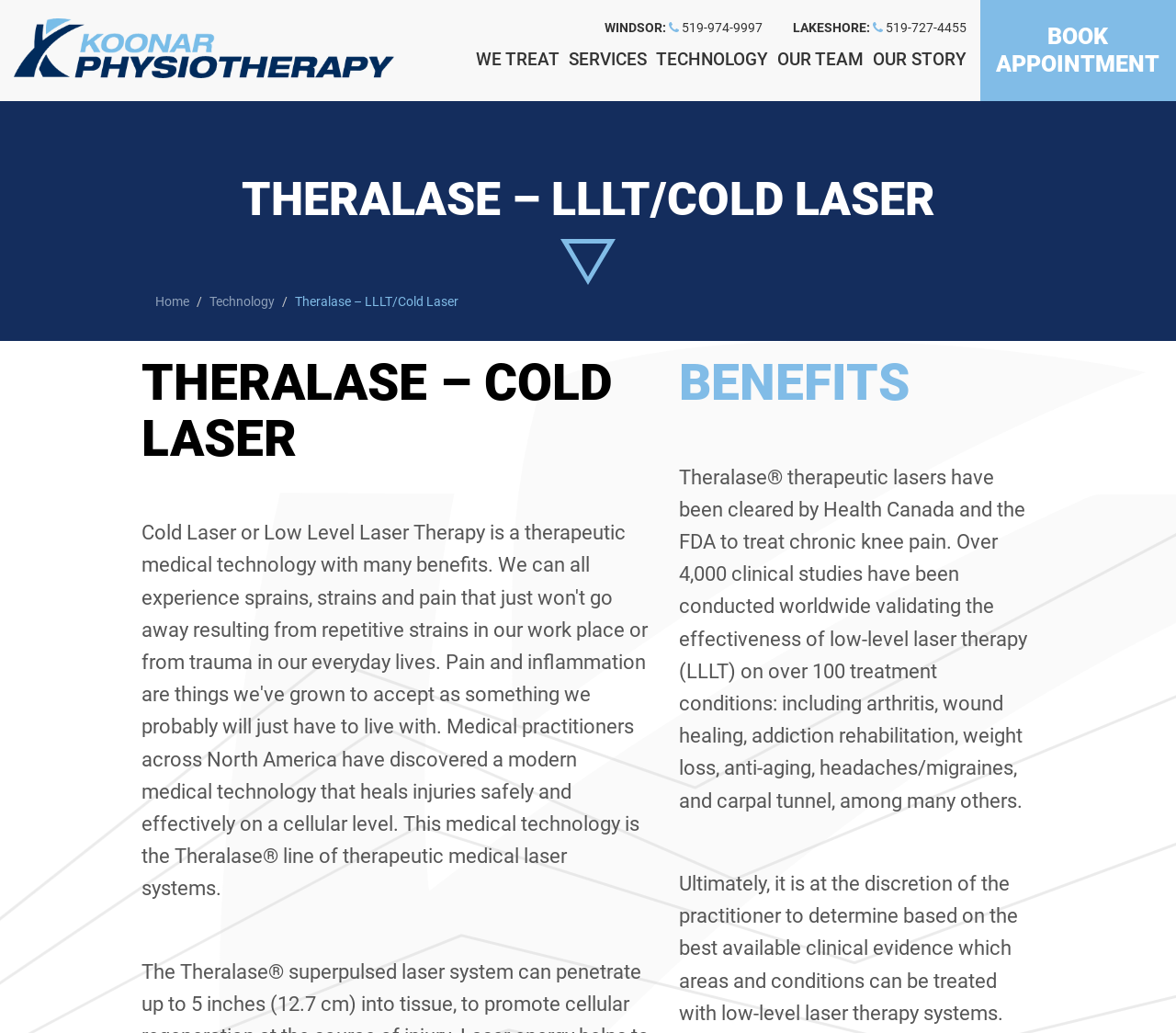Find the bounding box of the UI element described as follows: "Home".

[0.132, 0.285, 0.161, 0.299]